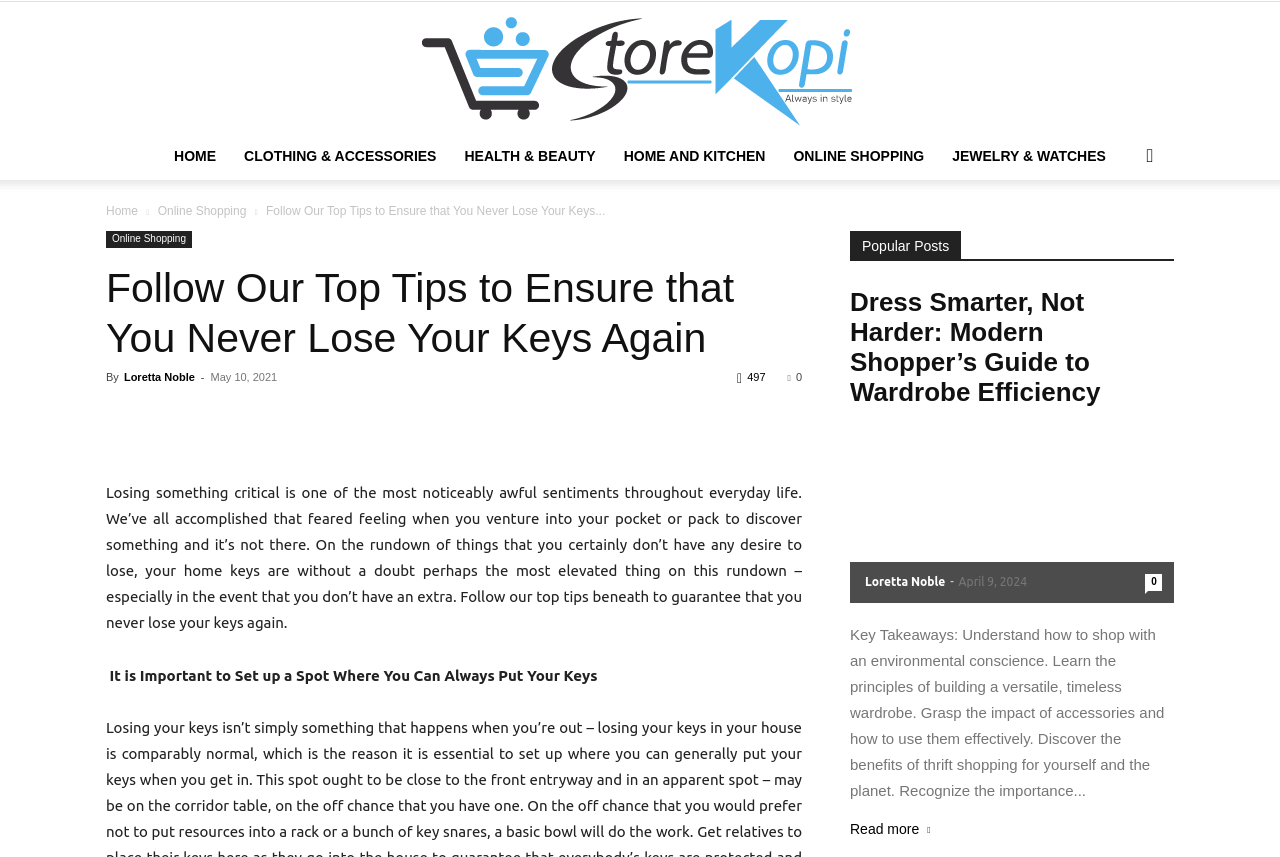Determine the bounding box coordinates of the section I need to click to execute the following instruction: "Read more about Home Renovation". Provide the coordinates as four float numbers between 0 and 1, i.e., [left, top, right, bottom].

[0.664, 0.808, 0.876, 0.948]